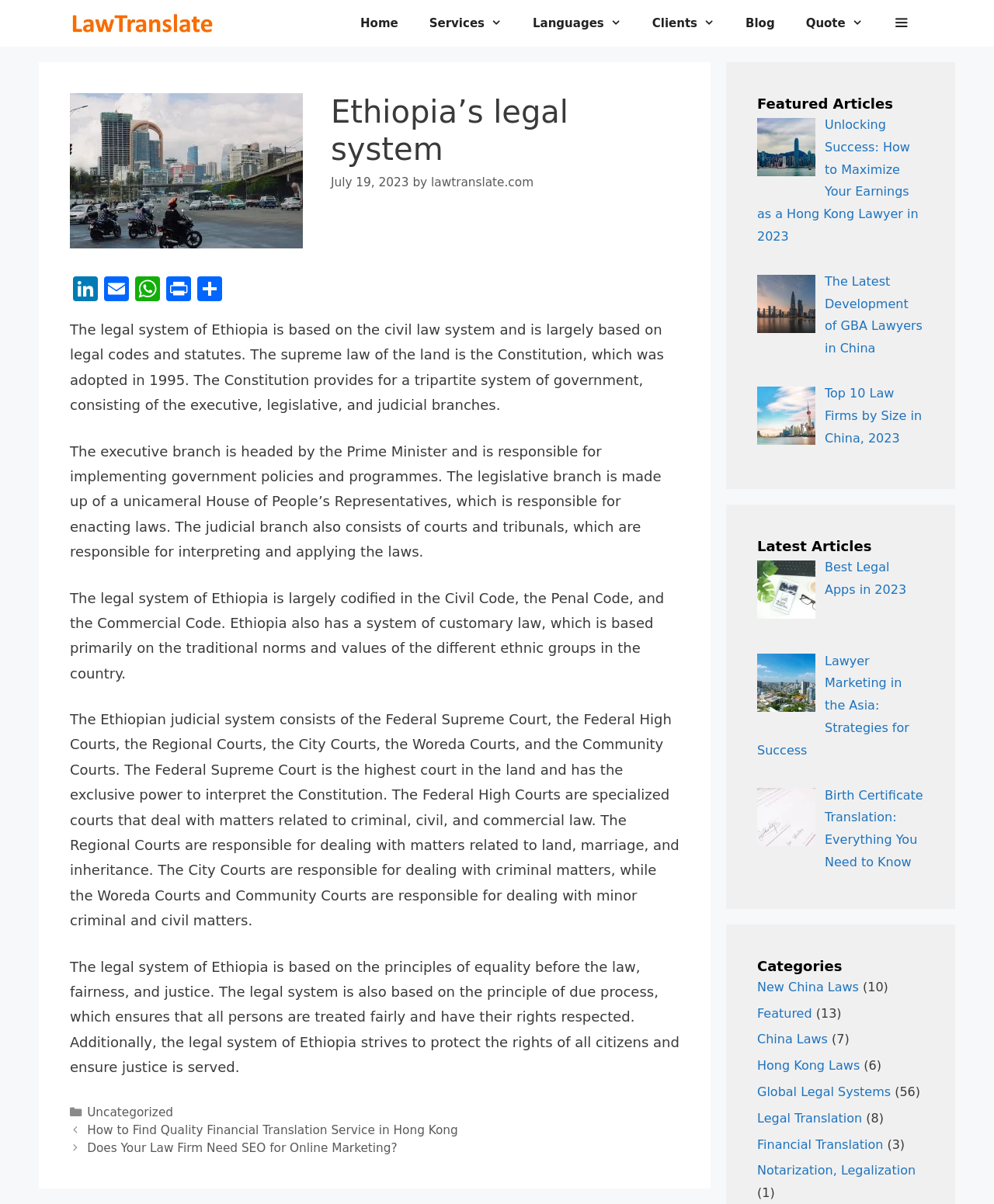What is the name of the website?
Offer a detailed and full explanation in response to the question.

I found the answer by looking at the navigation bar at the top of the webpage, where it says 'LawTranslate.com'.